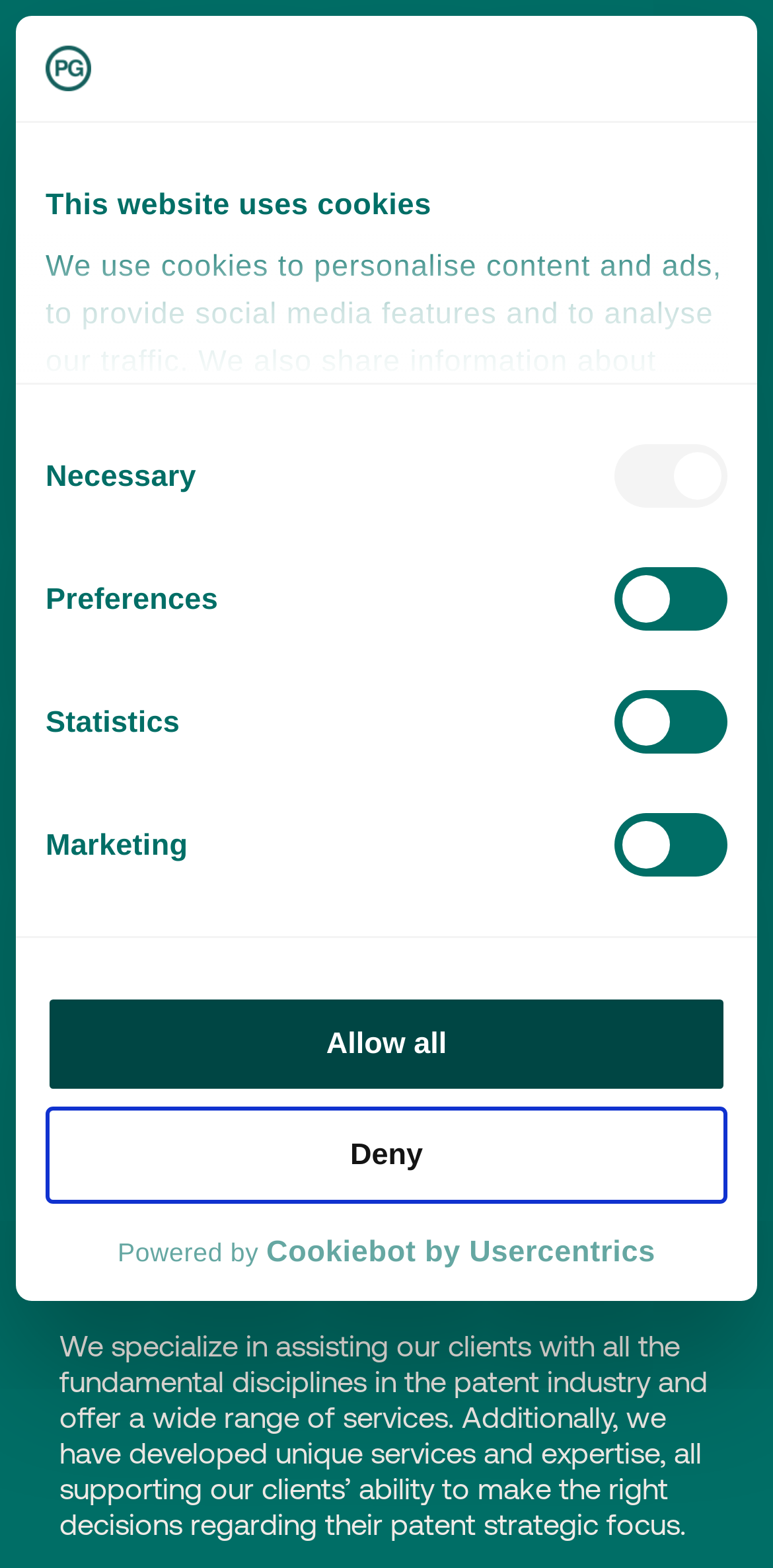What is the company's approach to clients?
Please respond to the question with a detailed and thorough explanation.

Based on the webpage content, it is mentioned that 'We see ourselves as sparring partners for our clients and take pride in the work we do.' This indicates that the company's approach to clients is to work closely with them as partners, rather than just providing a service.